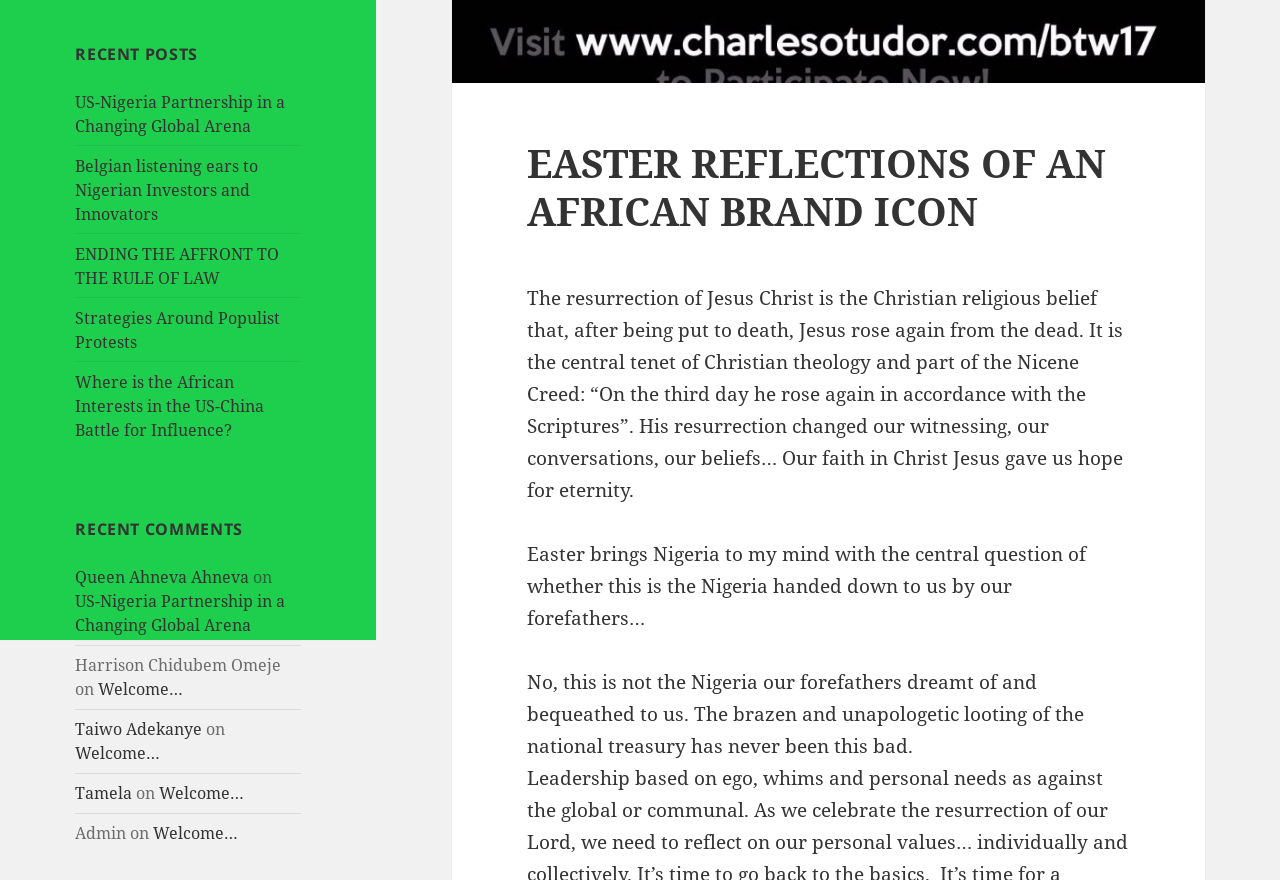Locate the bounding box coordinates of the UI element described by: "Strategies Around Populist Protests". Provide the coordinates as four float numbers between 0 and 1, formatted as [left, top, right, bottom].

[0.059, 0.319, 0.193, 0.366]